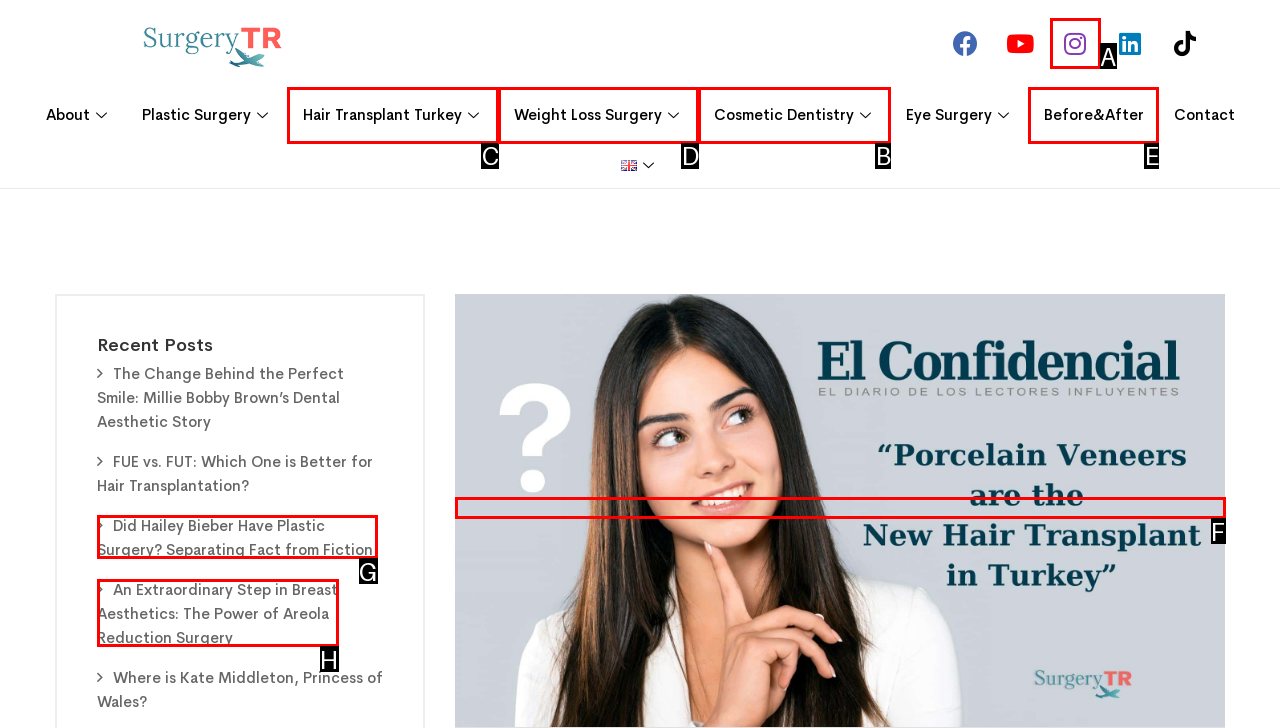For the task: Learn about Cosmetic Dentistry, tell me the letter of the option you should click. Answer with the letter alone.

B